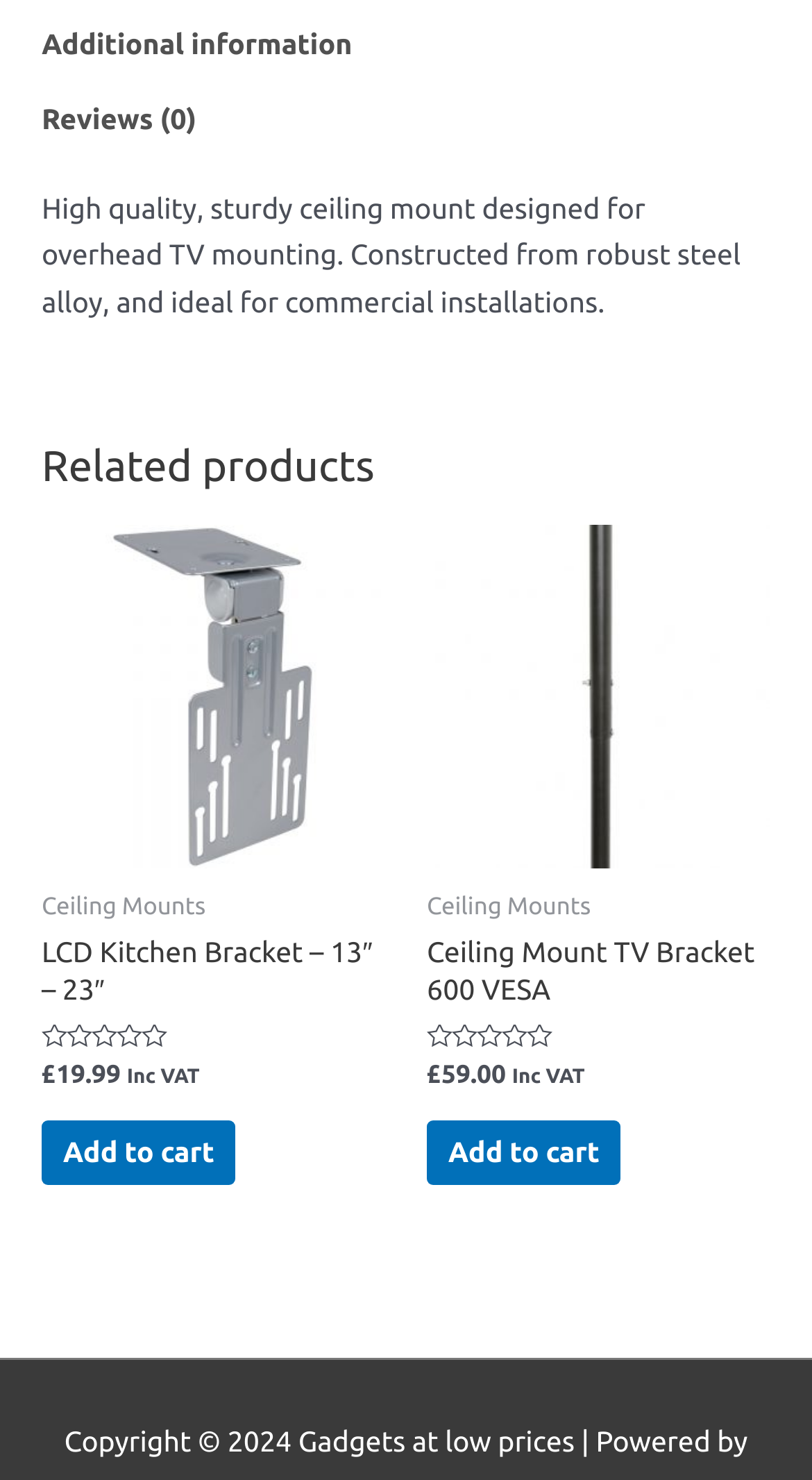What is the product description?
Refer to the image and offer an in-depth and detailed answer to the question.

I found the product description by looking at the StaticText element with the ID 157, which is a child of the tabpanel element with the ID 90. The text content of this element is 'High quality, sturdy ceiling mount designed for overhead TV mounting. Constructed from robust steel alloy, and ideal for commercial installations.'